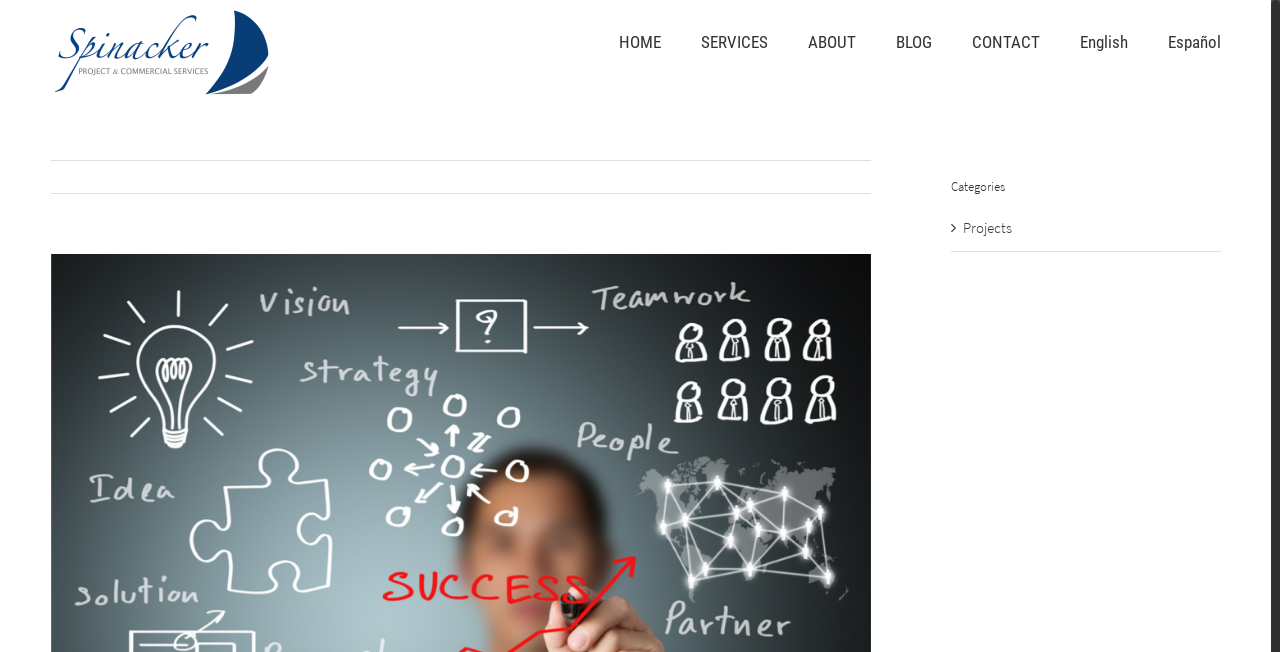Identify the bounding box coordinates of the element to click to follow this instruction: 'Click on 'HOME IMPROVEMENT''. Ensure the coordinates are four float values between 0 and 1, provided as [left, top, right, bottom].

None